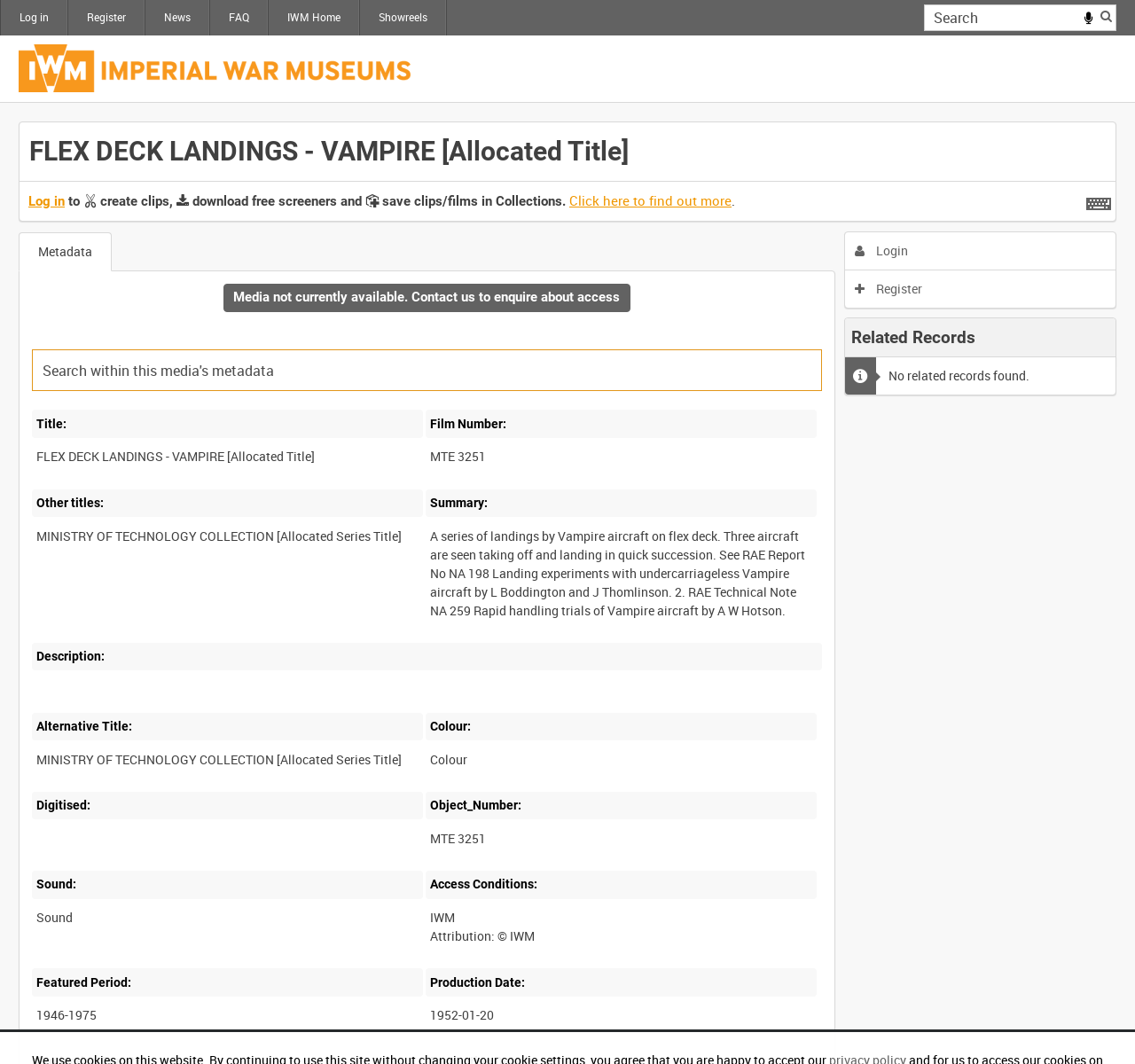Please identify the bounding box coordinates of the region to click in order to complete the given instruction: "Contact us to enquire about access". The coordinates should be four float numbers between 0 and 1, i.e., [left, top, right, bottom].

[0.197, 0.266, 0.555, 0.294]